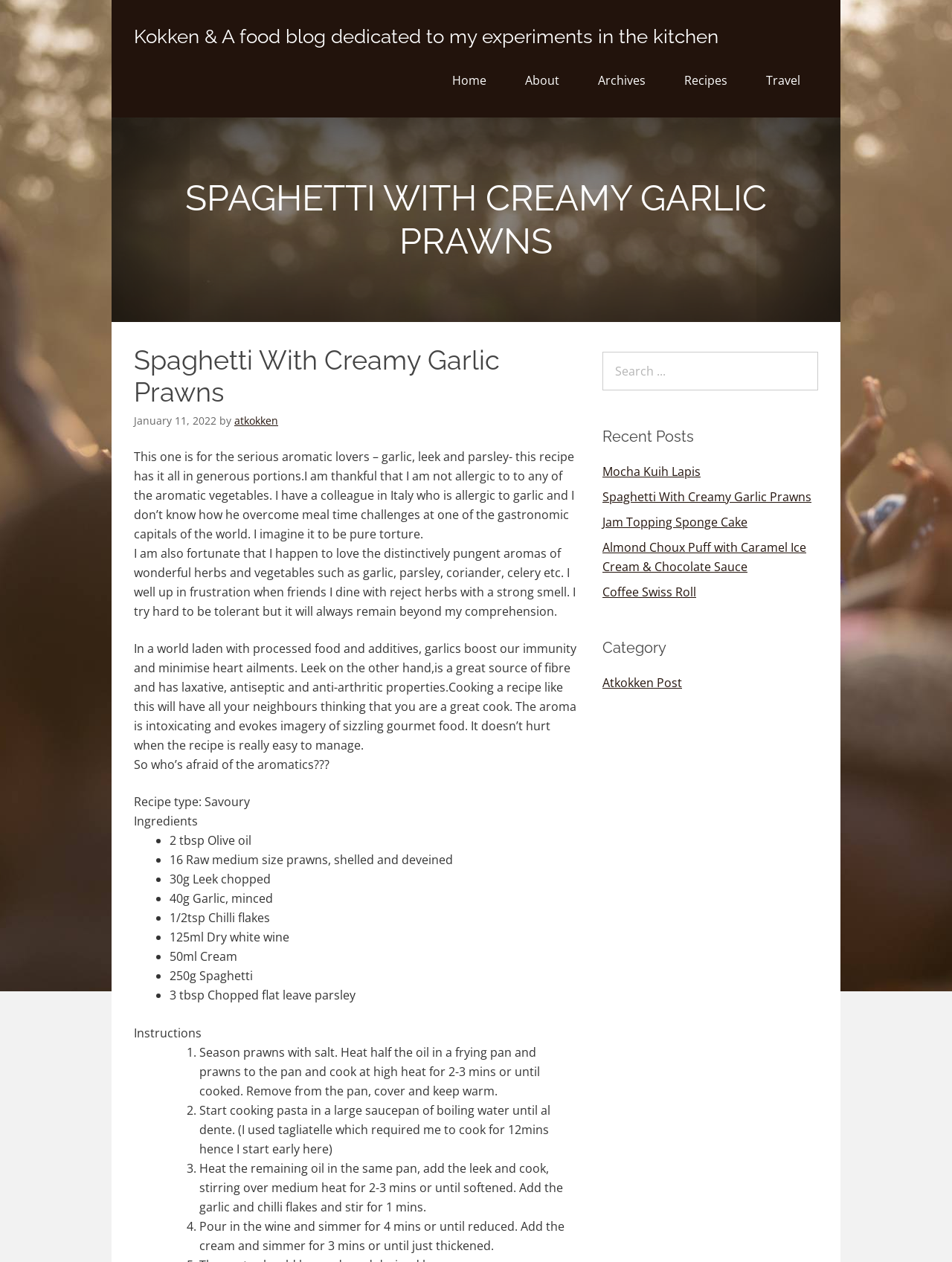Please identify the bounding box coordinates of the region to click in order to complete the given instruction: "Click on the 'About' link". The coordinates should be four float numbers between 0 and 1, i.e., [left, top, right, bottom].

[0.533, 0.046, 0.606, 0.081]